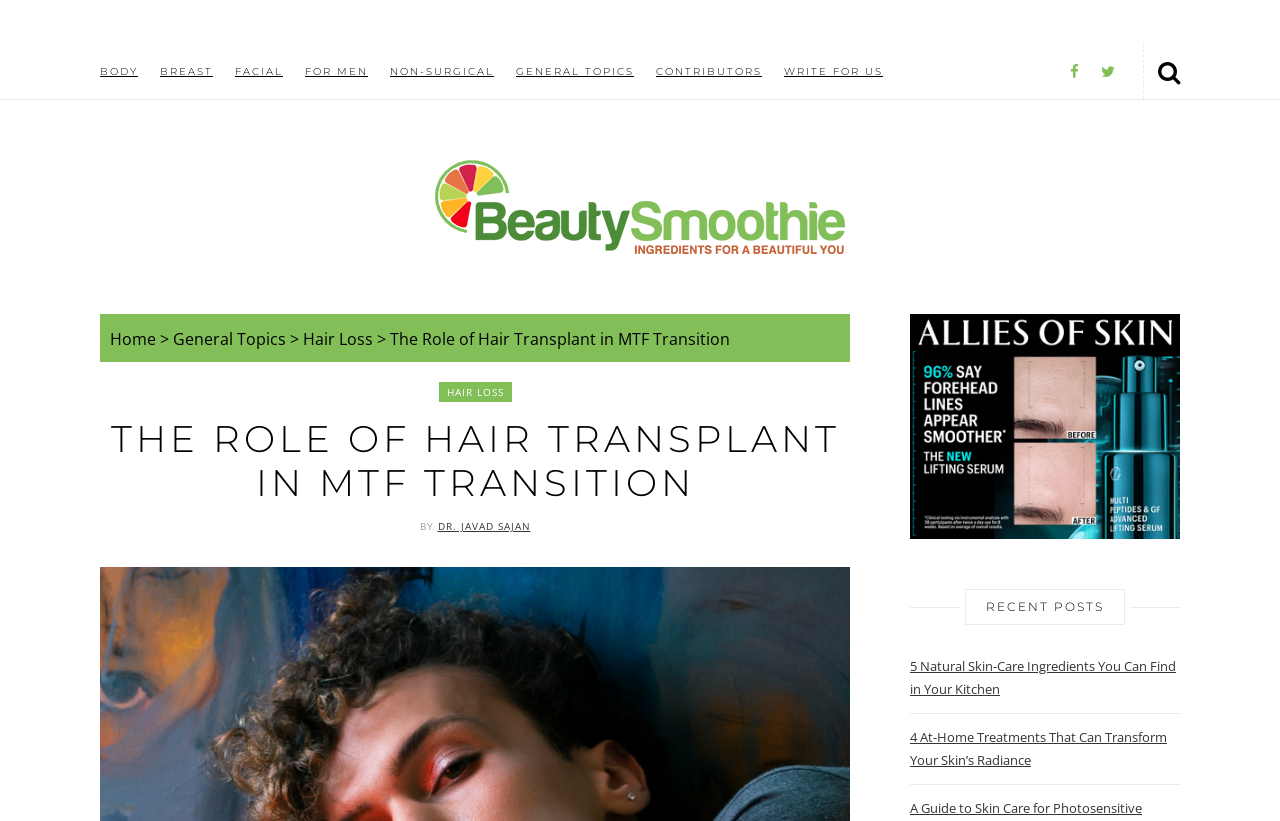What is the author of the article?
With the help of the image, please provide a detailed response to the question.

The author of the article is mentioned in the text 'BY DR. JAVAD SAJAN', which indicates that Dr. Javad Sajan is the author of the article 'The Role of Hair Transplant in MTF Transition'.